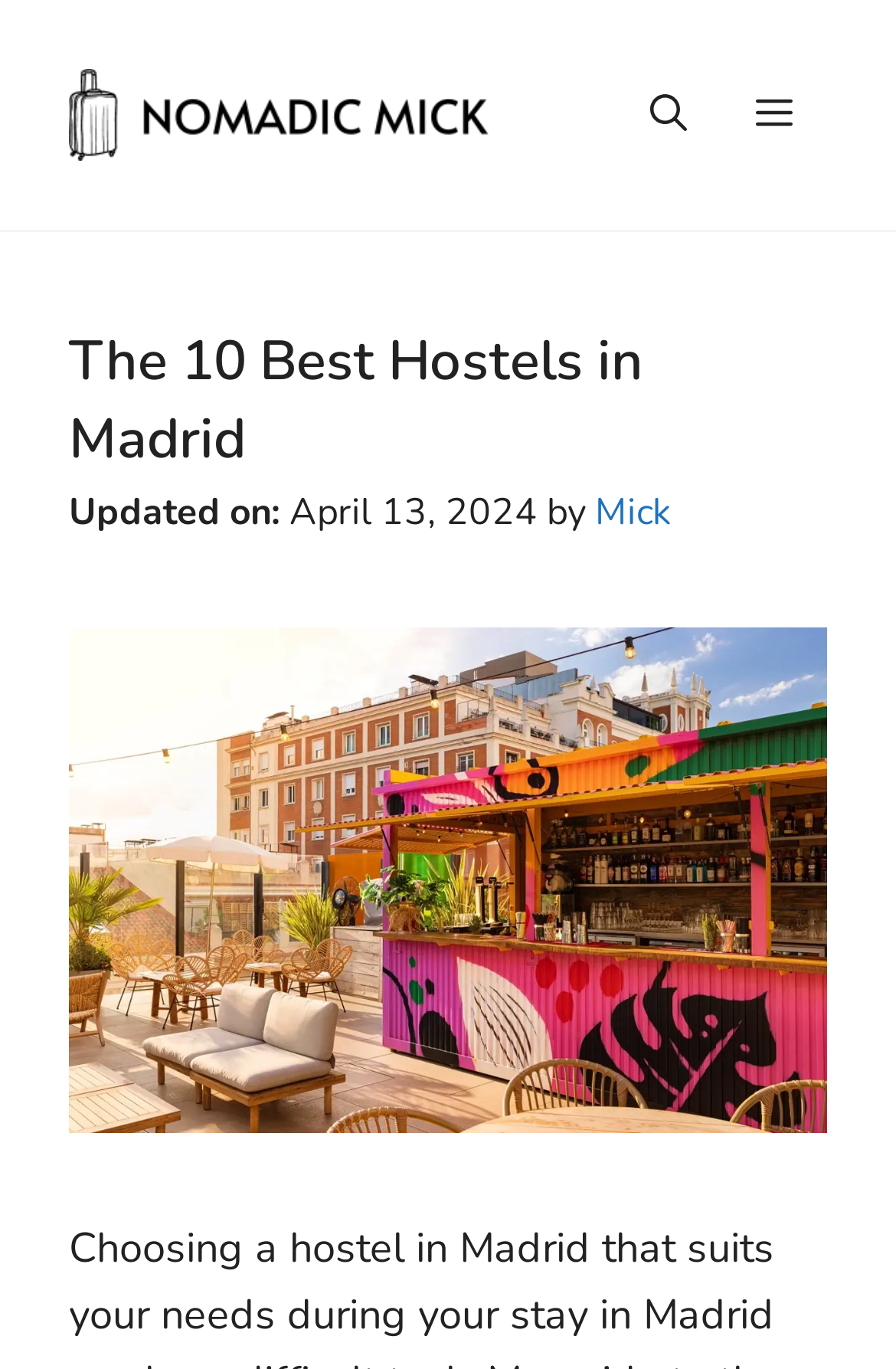Please reply to the following question using a single word or phrase: 
What is the date of the last update?

April 13, 2024